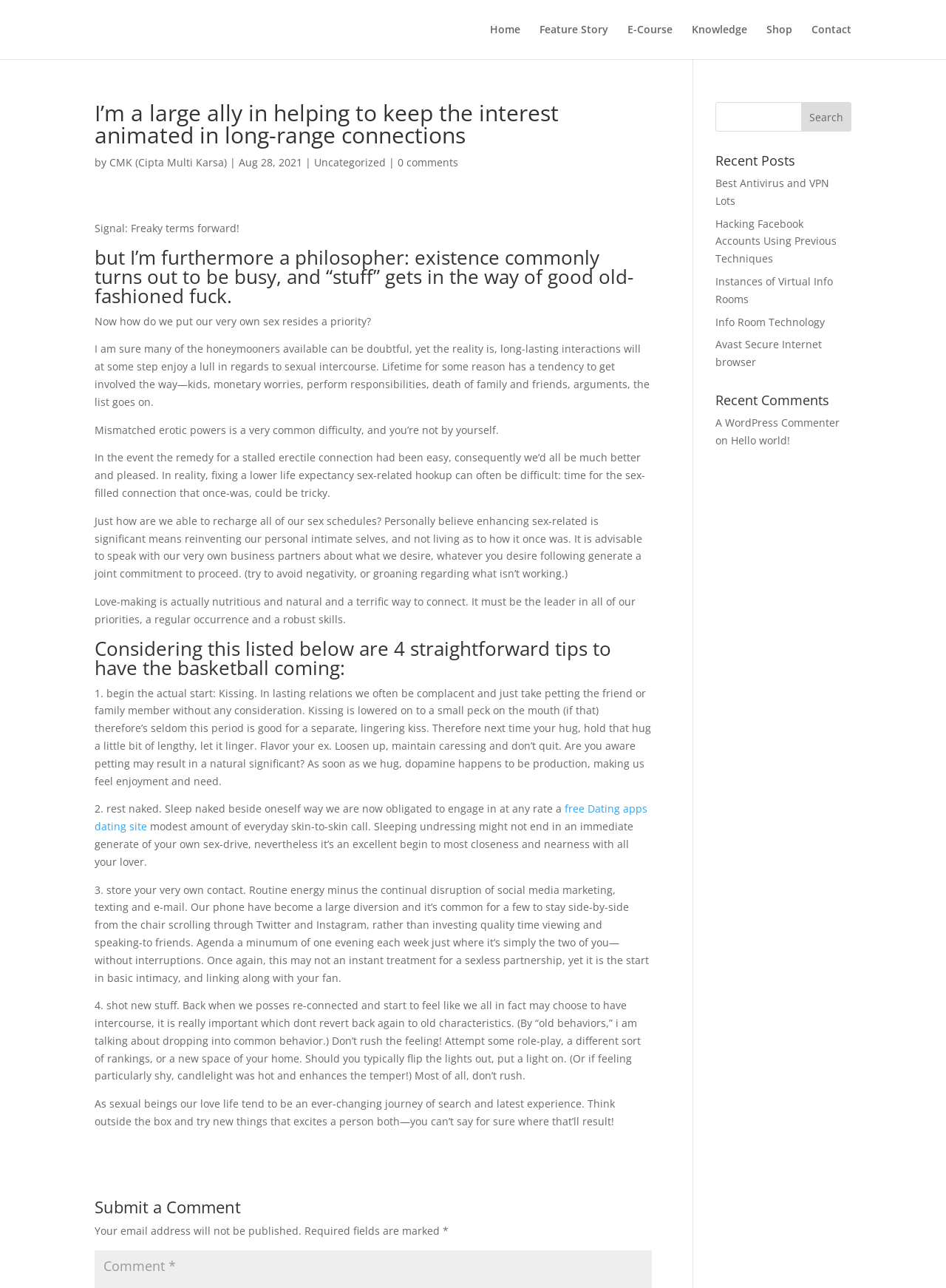Please mark the bounding box coordinates of the area that should be clicked to carry out the instruction: "Visit the Bake A Wish website".

None